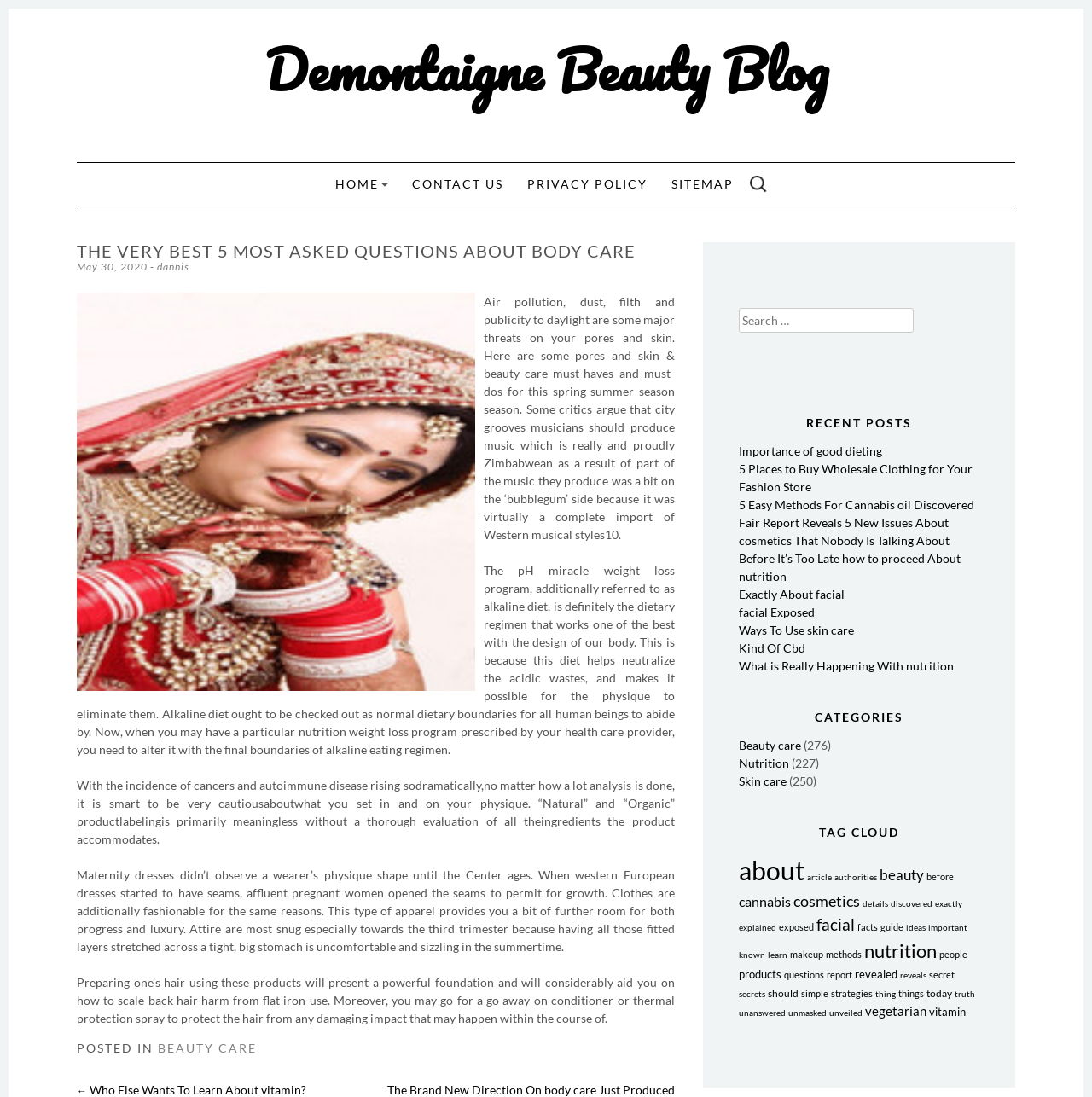Identify the bounding box coordinates of the part that should be clicked to carry out this instruction: "Explore the category of Skin care".

[0.676, 0.705, 0.72, 0.719]